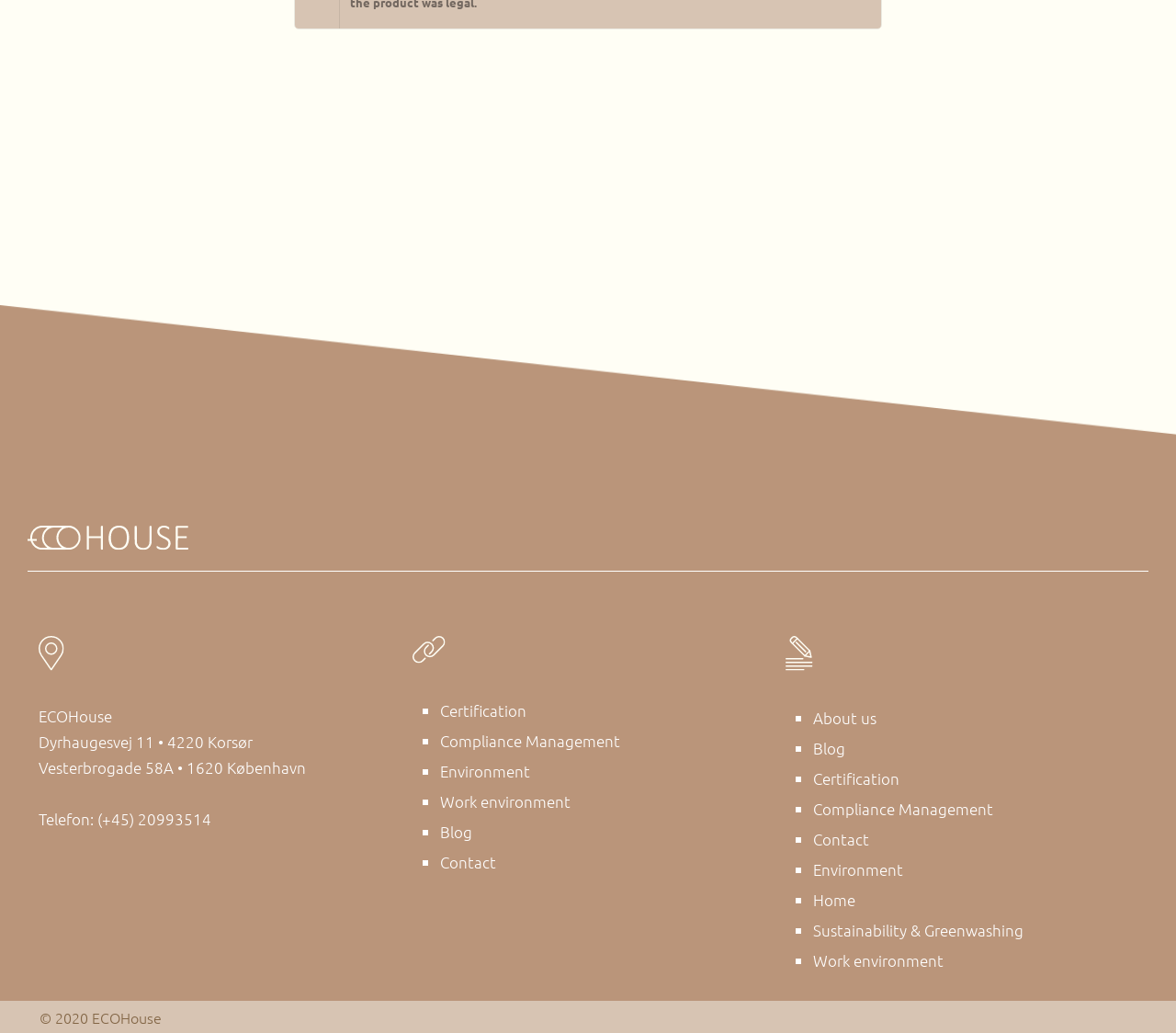Please give a succinct answer to the question in one word or phrase:
What is the name of the company?

ECOHouse